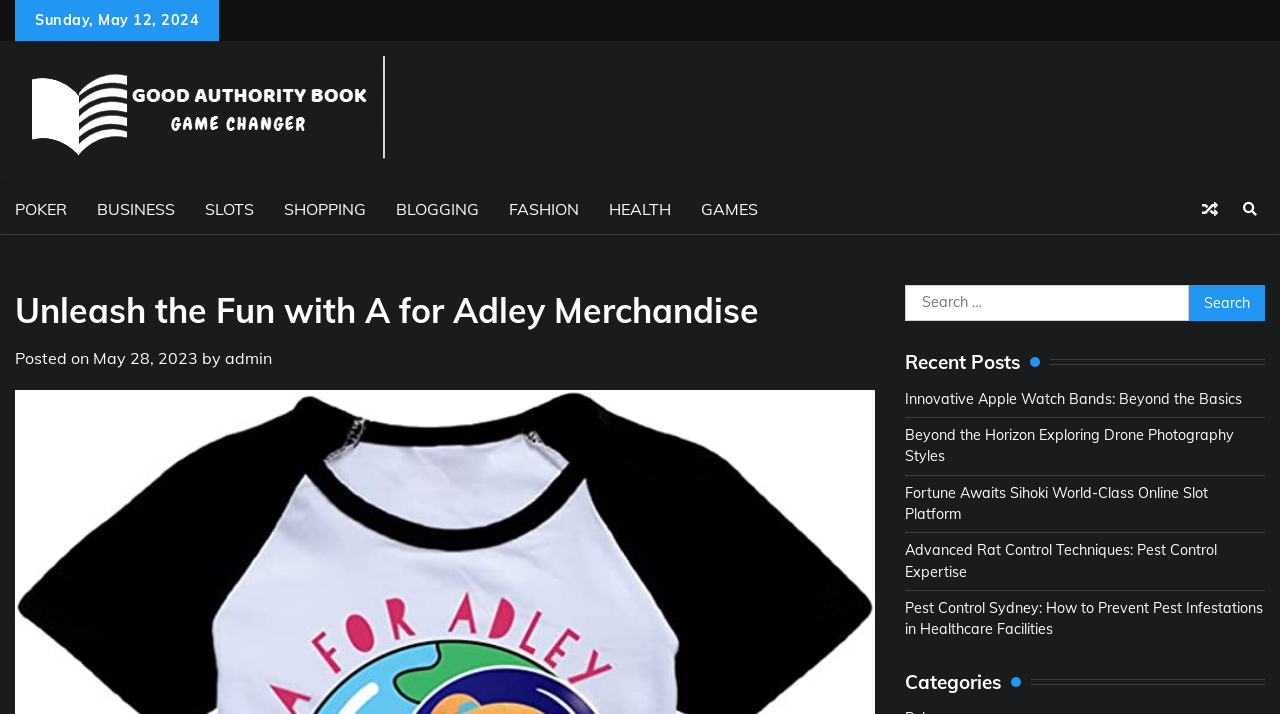Identify the bounding box coordinates for the UI element that matches this description: "parent_node: Search for: value="Search"".

[0.929, 0.4, 0.988, 0.449]